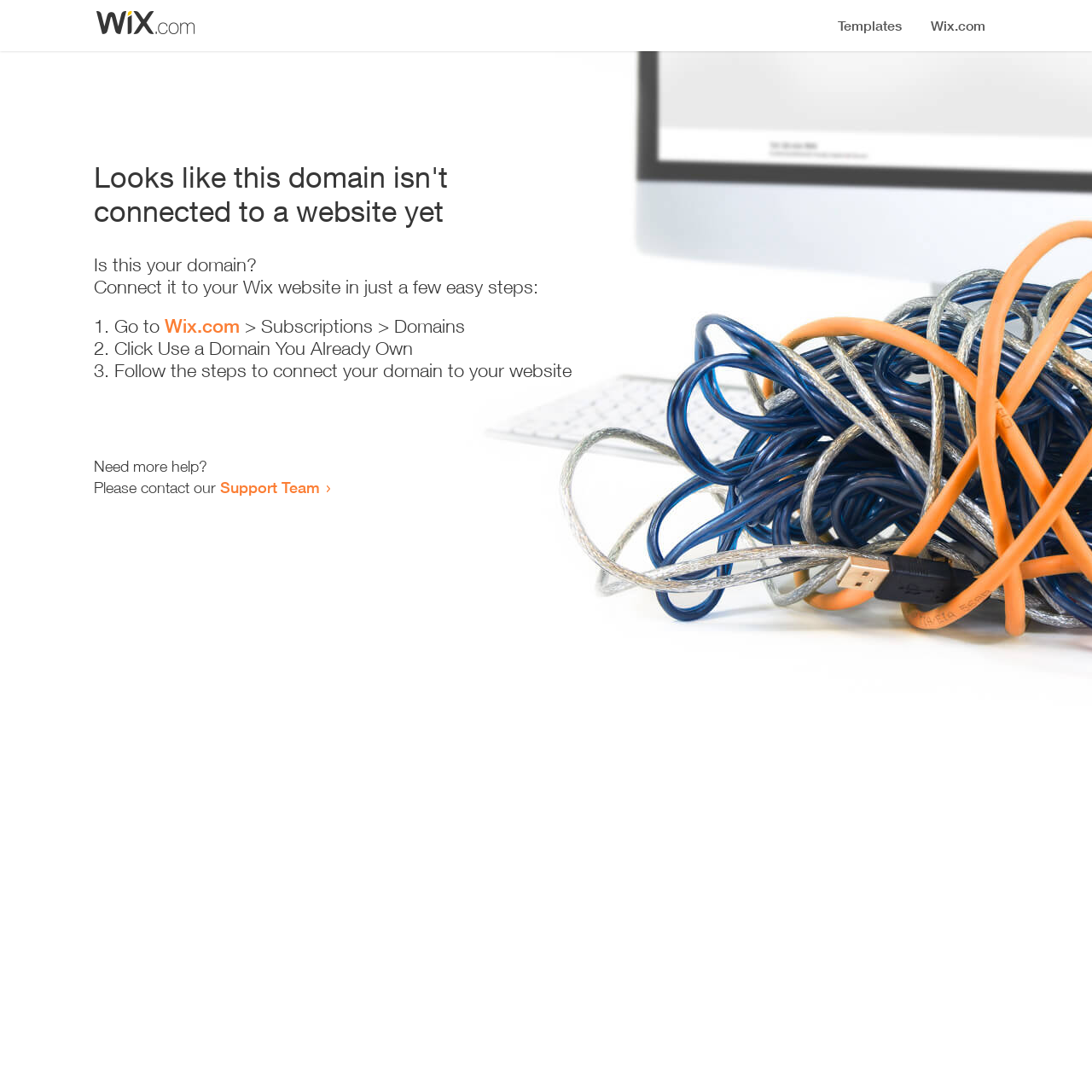What do I need to do to connect my domain to my website?
Kindly give a detailed and elaborate answer to the question.

The webpage provides a list of steps to connect the domain to a website, and the last step is to 'Follow the steps to connect your domain to your website', indicating that I need to follow these steps to connect my domain.